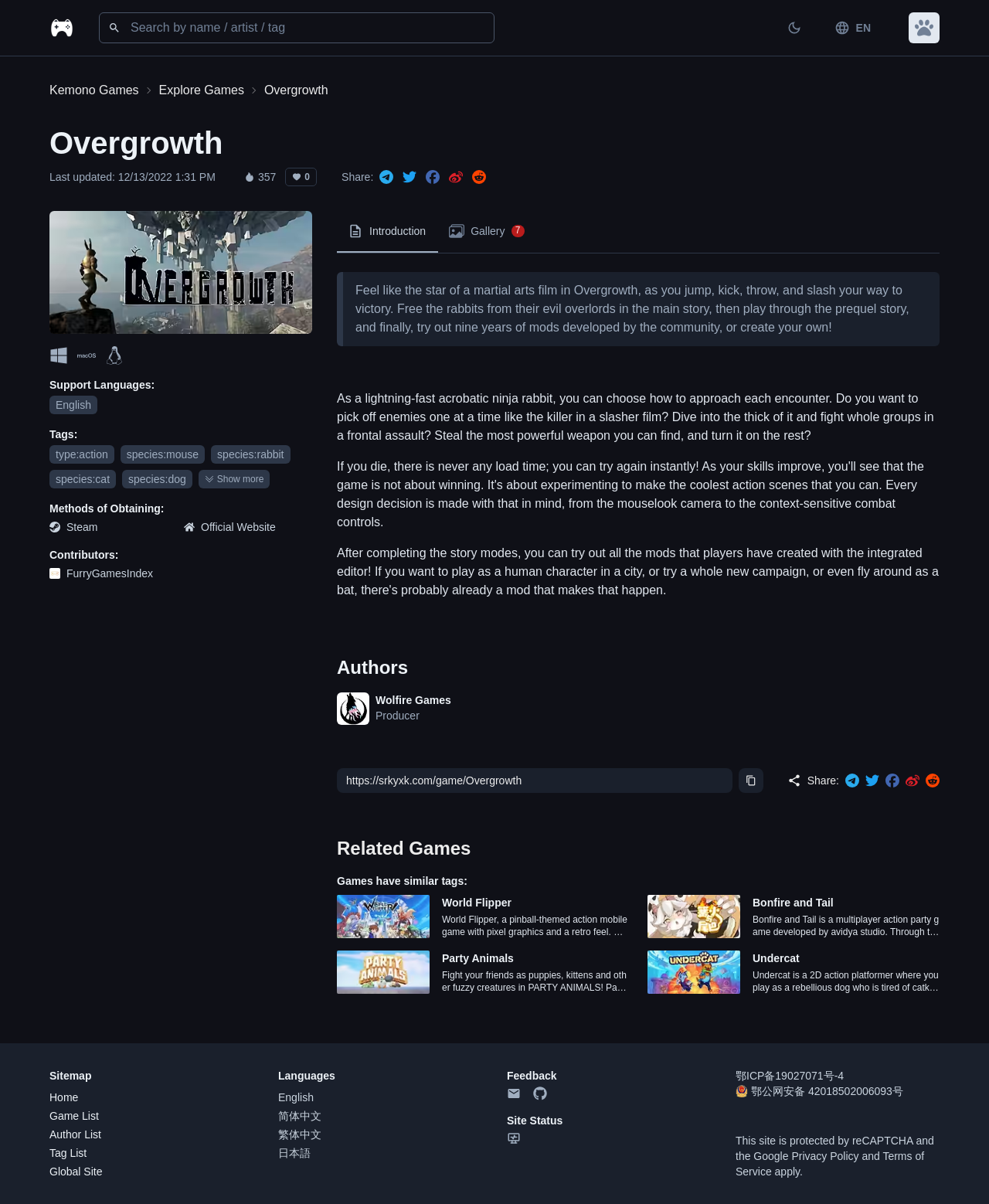Provide an in-depth description of the elements and layout of the webpage.

The webpage is about a game called Overgrowth, developed by Wolfire Games. At the top, there is a navigation bar with links to Kemono Games, Explore Games, and Settings. Below the navigation bar, there is a search bar and a language selection button. 

On the left side, there is a large thumbnail image of the game, and below it, there are several buttons for sharing the game on social media platforms. Next to the thumbnail, there is a section displaying the game's details, including its last update date, a rating of 357, and a "Share" button.

Below the game details section, there is a section titled "Support Languages" with a link to English. Next to it, there is a "Tags" section with several links to different tags, such as "type:action" and "species:mouse". 

Further down, there is a section titled "Methods of Obtaining" with links to Steam and the Official Website. Below it, there is a "Contributors" section with a button to FurryGamesIndex.

The main content of the webpage is a description of the game, which explains that players can experience the thrill of a martial arts film by jumping, kicking, throwing, and slashing their way to victory. The game's story involves freeing rabbits from their evil overlords, and players can choose their approach to each encounter.

Below the game description, there is a section titled "Authors" with an image and a link to Wolfire Games, the game's developer. Next to it, there is a section with a textbox and a "Copy" button, allowing users to copy a link to the game.

The webpage also features a "Related Games" section, which displays a game called World Flipper with a similar tag.